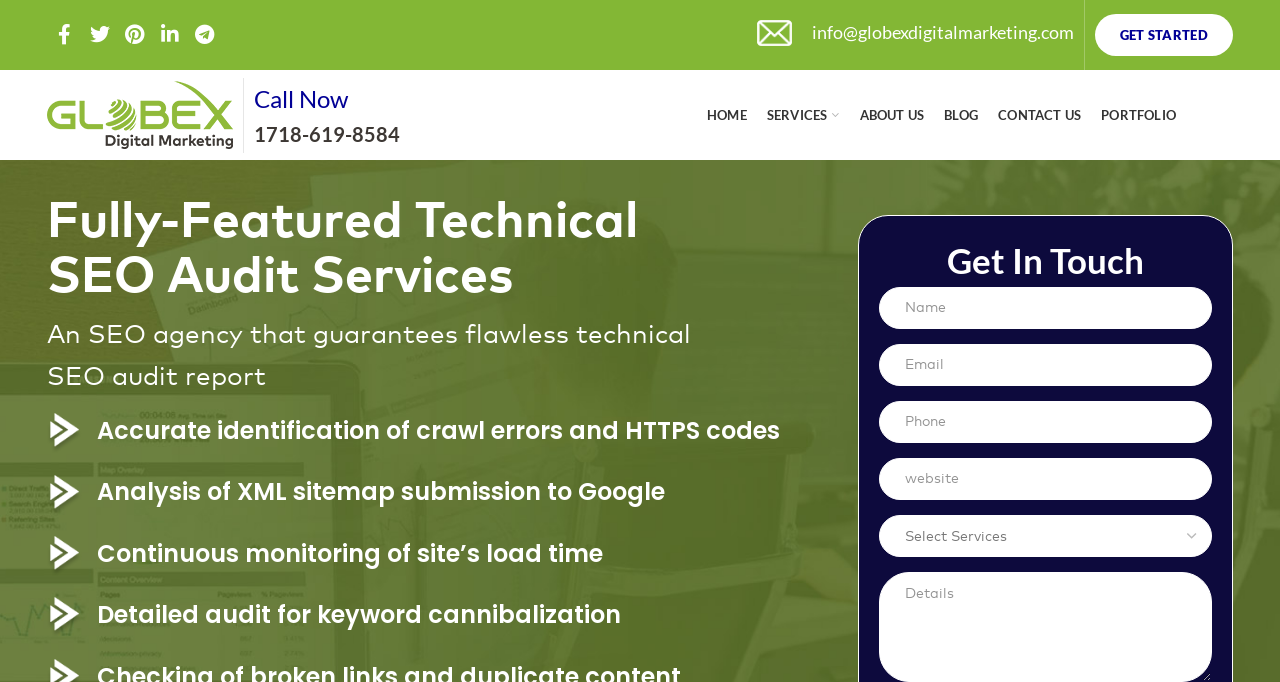How many textboxes are available in the contact form?
Refer to the image and give a detailed response to the question.

I looked at the contact form on the webpage and counted the number of textboxes available, which are Name, Email, Phone, Website, and Details, and found that there are 5 textboxes.